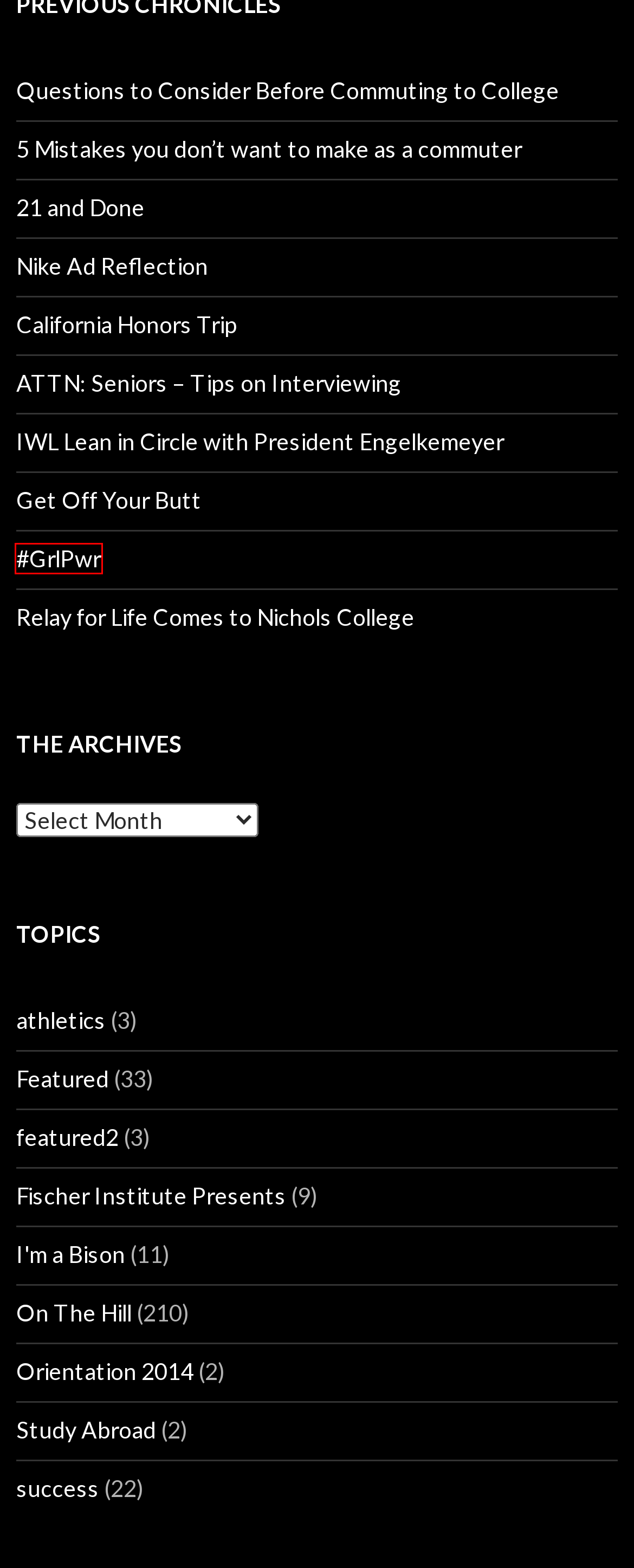Review the webpage screenshot and focus on the UI element within the red bounding box. Select the best-matching webpage description for the new webpage that follows after clicking the highlighted element. Here are the candidates:
A. Orientation 2014 | The Bison Chronicles
B. 21 and Done | The Bison Chronicles
C. featured2 | The Bison Chronicles
D. Fischer Institute Presents | The Bison Chronicles
E. Relay for Life Comes to Nichols College | The Bison Chronicles
F. Nike Ad Reflection | The Bison Chronicles
G. Get Off Your Butt | The Bison Chronicles
H. #GrlPwr | The Bison Chronicles

H